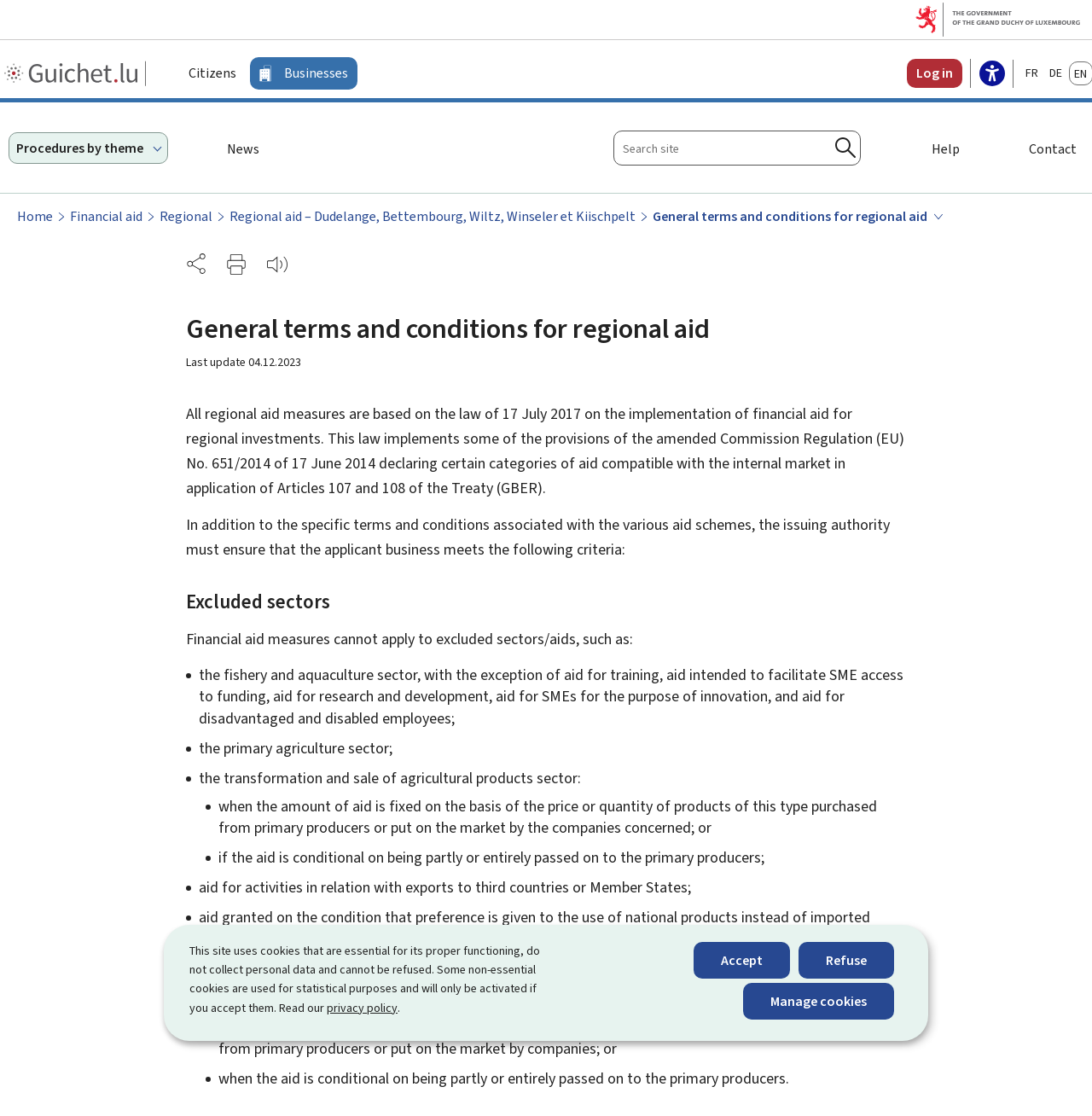Identify the bounding box coordinates for the element you need to click to achieve the following task: "Search site". The coordinates must be four float values ranging from 0 to 1, formatted as [left, top, right, bottom].

[0.562, 0.117, 0.788, 0.148]